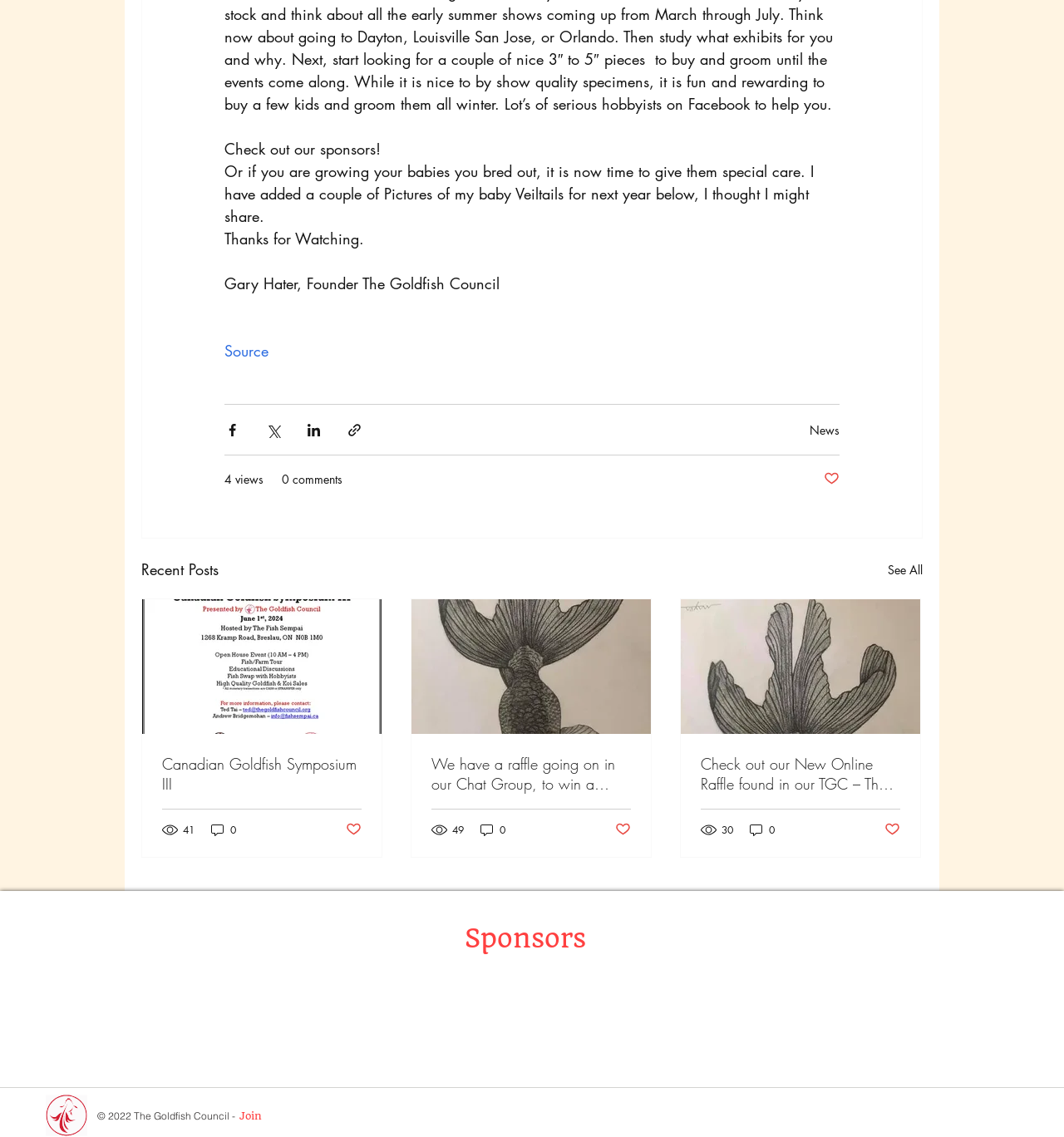Predict the bounding box for the UI component with the following description: "0 comments".

[0.265, 0.414, 0.322, 0.429]